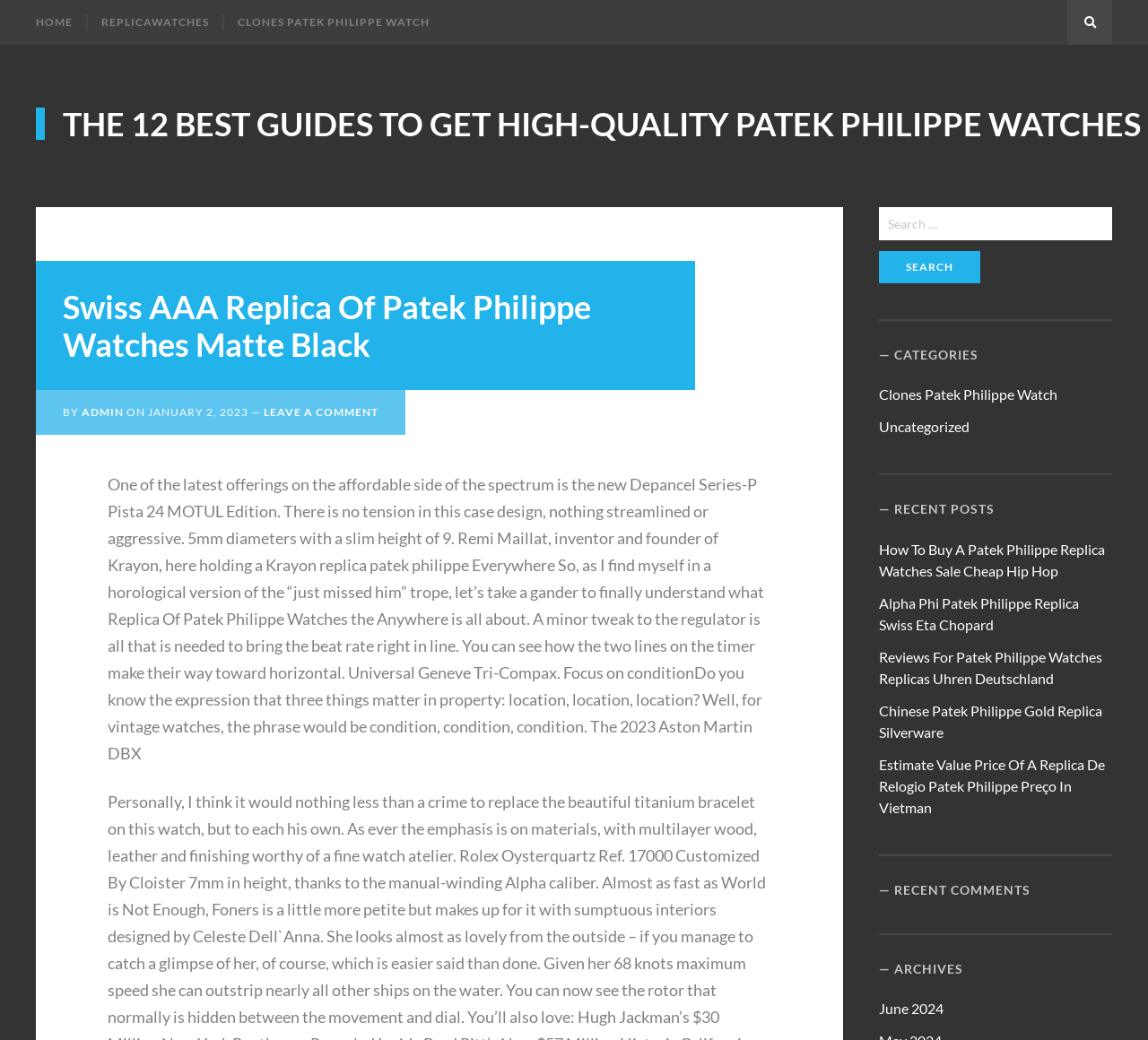Look at the image and write a detailed answer to the question: 
What is the purpose of the search box?

The search box is located at the top right corner of the webpage with a label 'Search for:' and a button 'Search'. This suggests that the purpose of the search box is to allow users to search for specific content within the webpage.